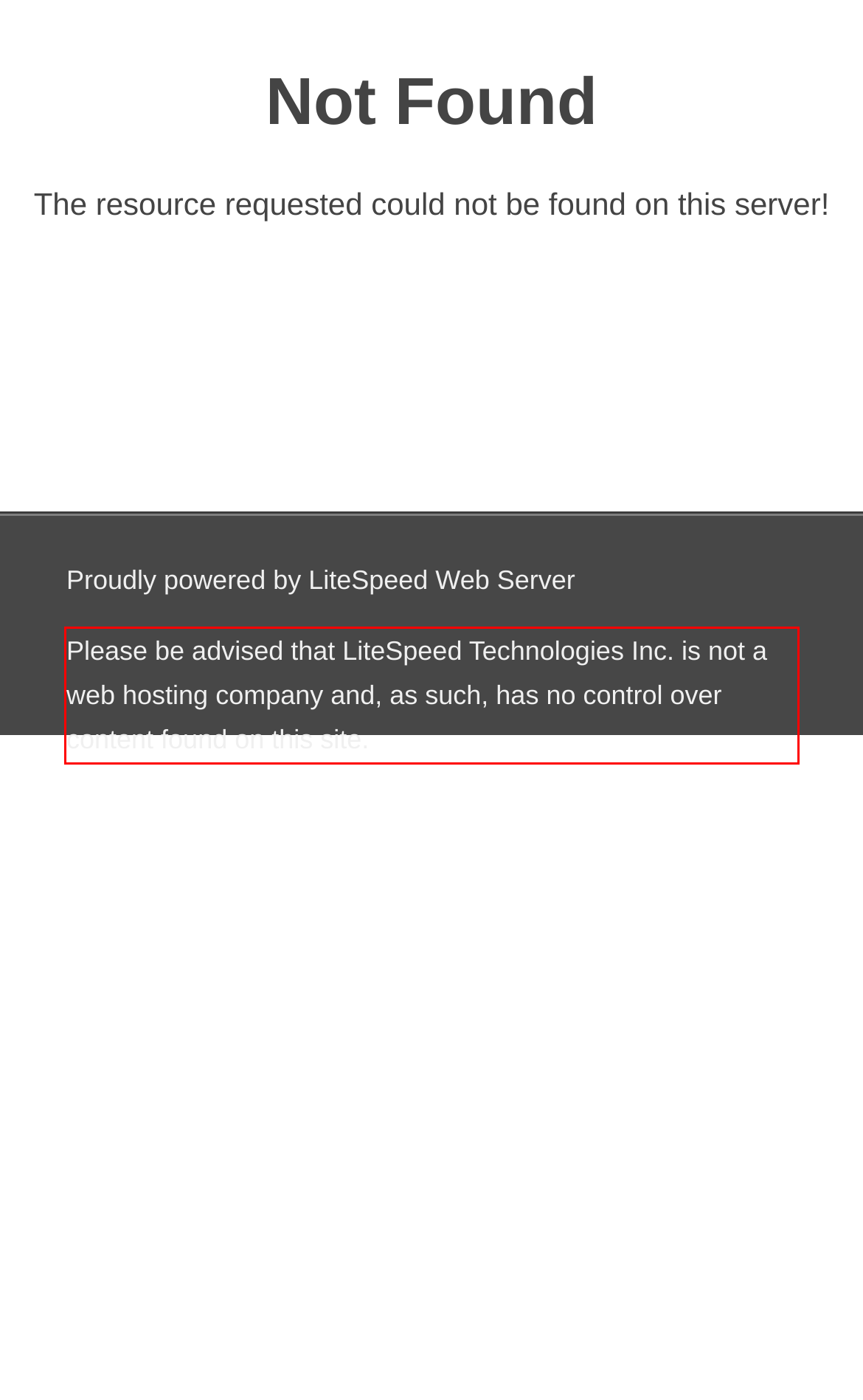Given a screenshot of a webpage, locate the red bounding box and extract the text it encloses.

Please be advised that LiteSpeed Technologies Inc. is not a web hosting company and, as such, has no control over content found on this site.